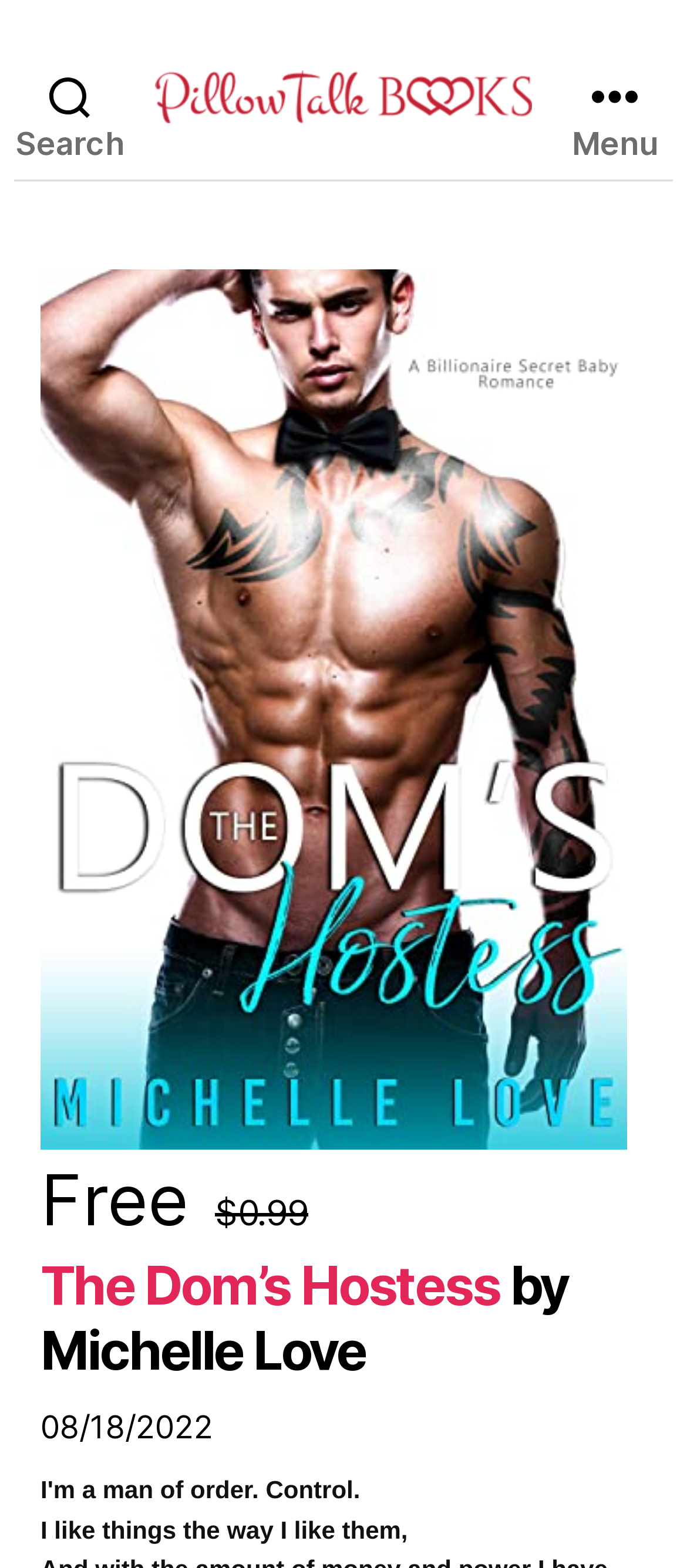Extract the main heading from the webpage content.

The Dom’s Hostess by Michelle Love